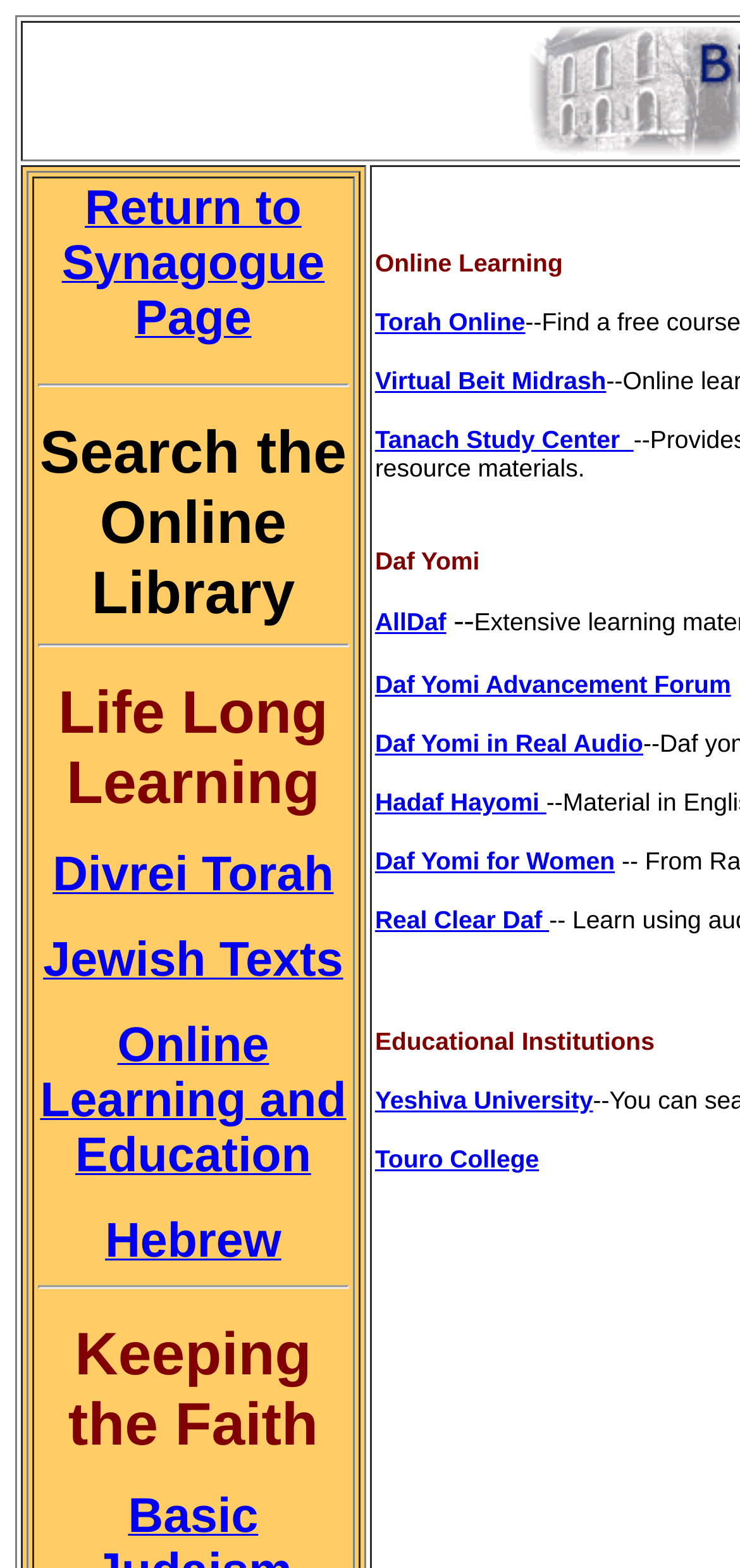Please provide a comprehensive answer to the question based on the screenshot: What is the topic of 'Daf Yomi'?

Based on the multiple links related to 'Daf Yomi' on the webpage, it appears that 'Daf Yomi' is a program or initiative focused on Talmudic studies, with various resources and forums available for learners.